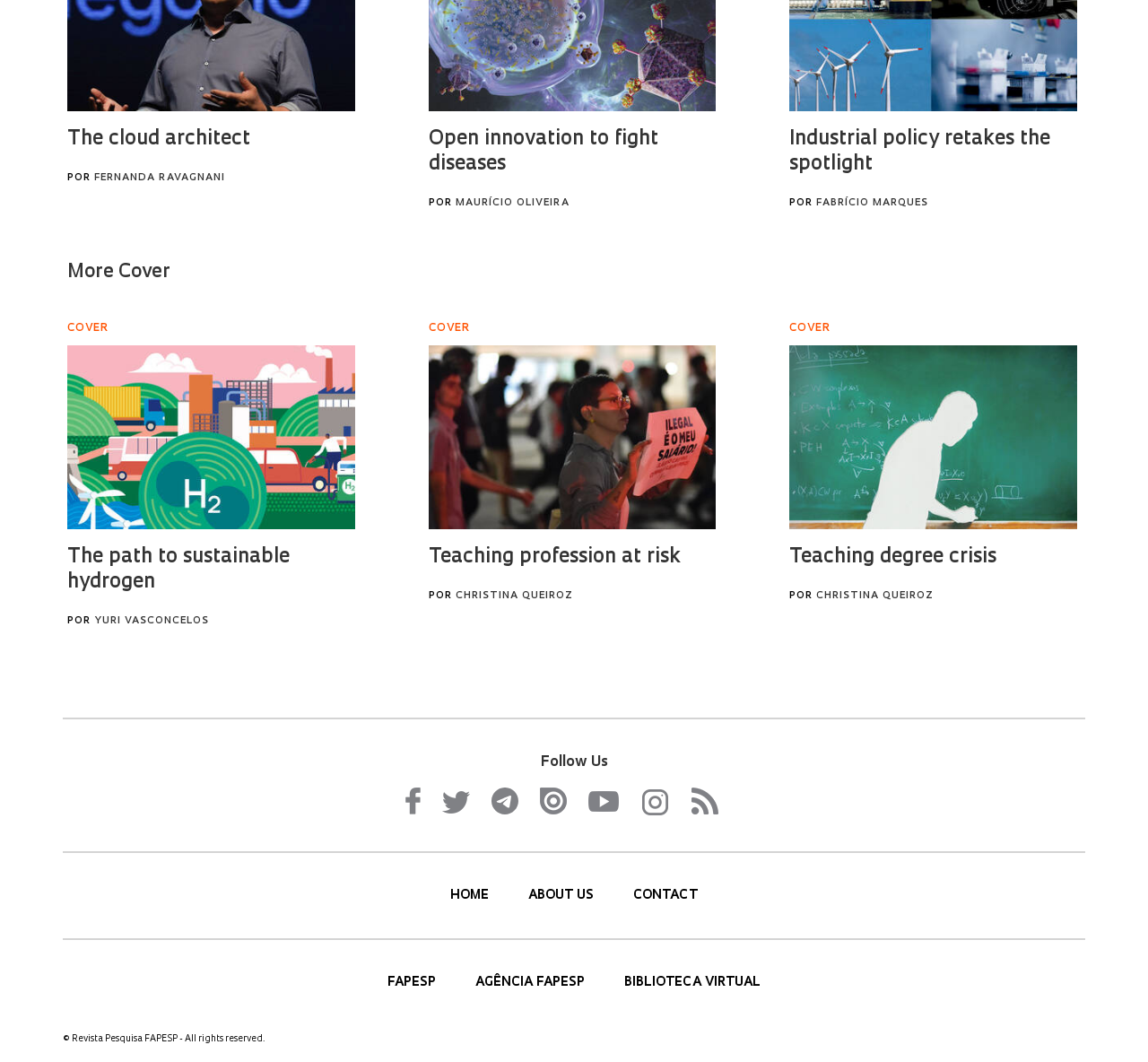How many main navigation links are there?
Using the information from the image, answer the question thoroughly.

I counted the number of 'link' elements in the main navigation section, which are HOME, ABOUT US, and CONTACT.